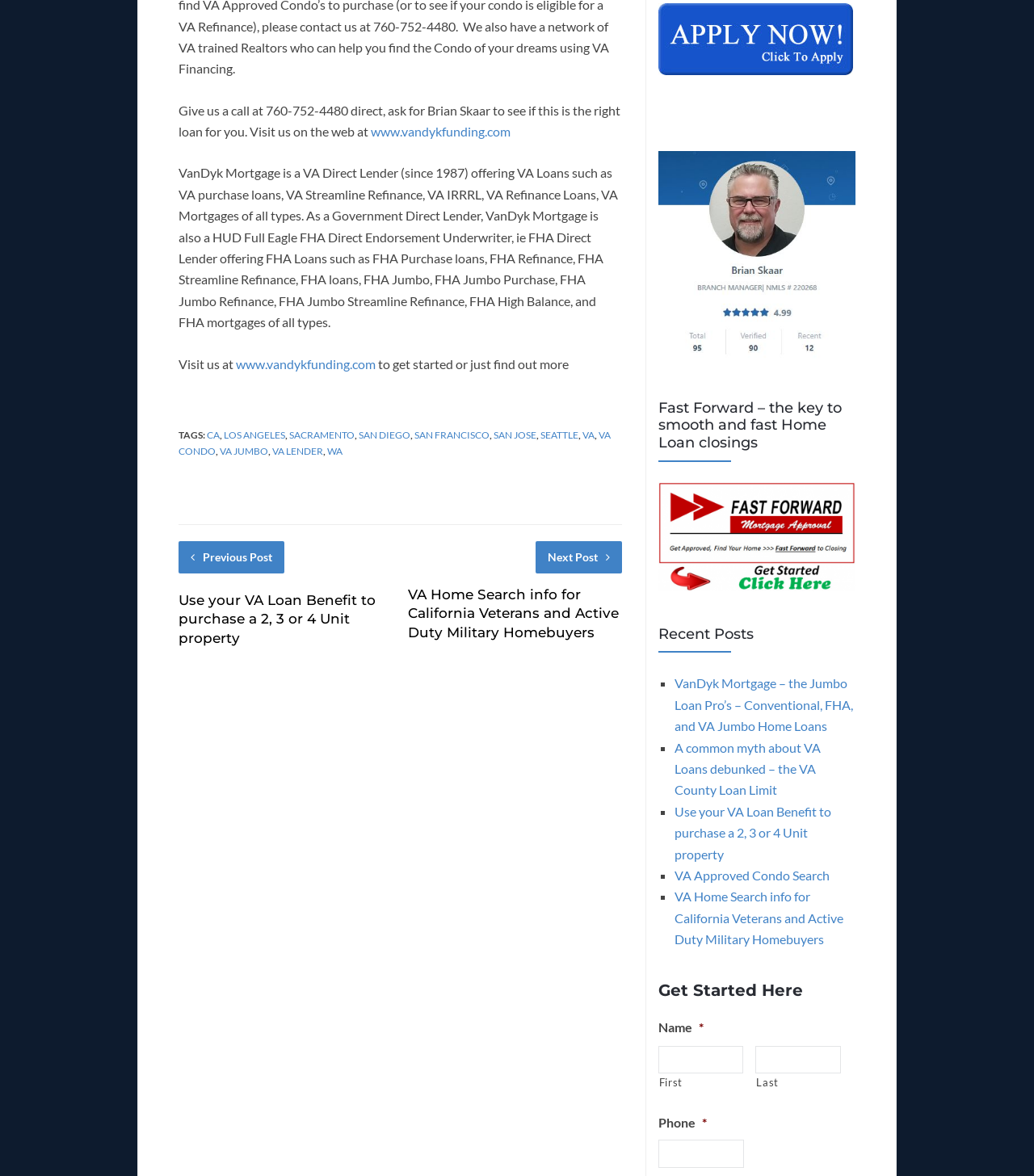Identify the bounding box for the UI element described as: "www.vandykfunding.com". The coordinates should be four float numbers between 0 and 1, i.e., [left, top, right, bottom].

[0.359, 0.105, 0.494, 0.118]